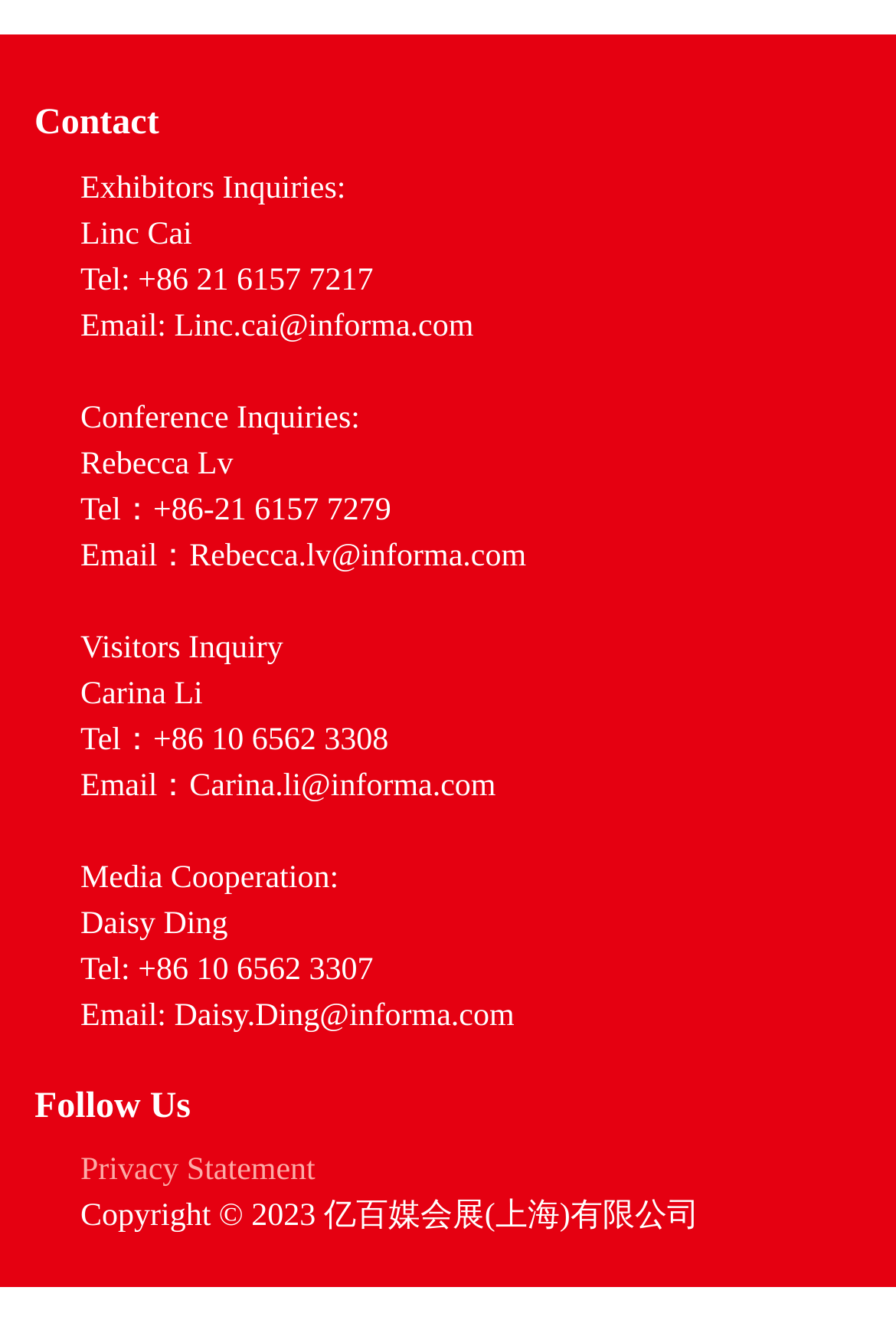What is the company name mentioned in the copyright statement?
Answer with a single word or phrase, using the screenshot for reference.

亿百媒会展(上海)有限公司